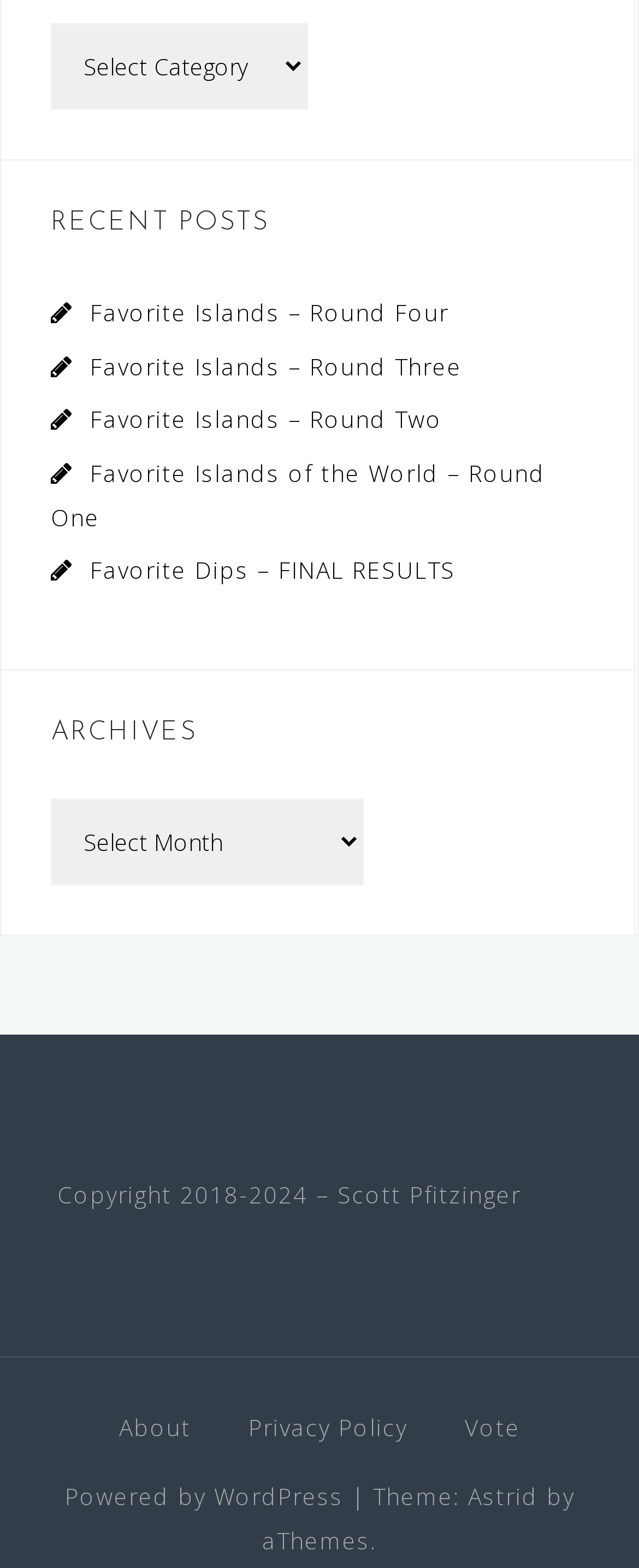Based on the description "Privacy Policy", find the bounding box of the specified UI element.

[0.388, 0.901, 0.637, 0.921]